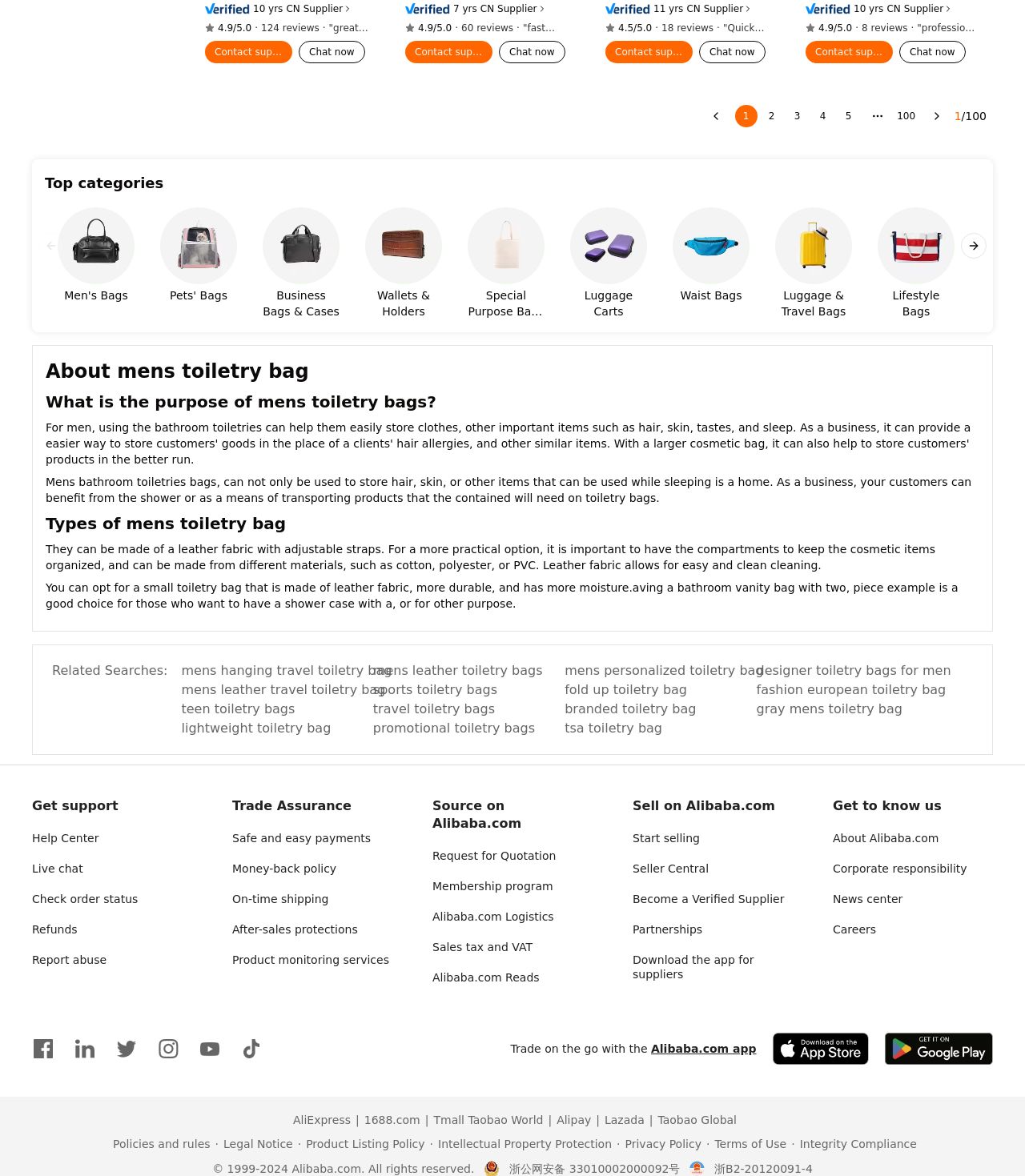How many pages are there in total?
Analyze the image and deliver a detailed answer to the question.

I found the total number of pages by looking at the 'StaticText' element '100' which is located next to the pagination links.